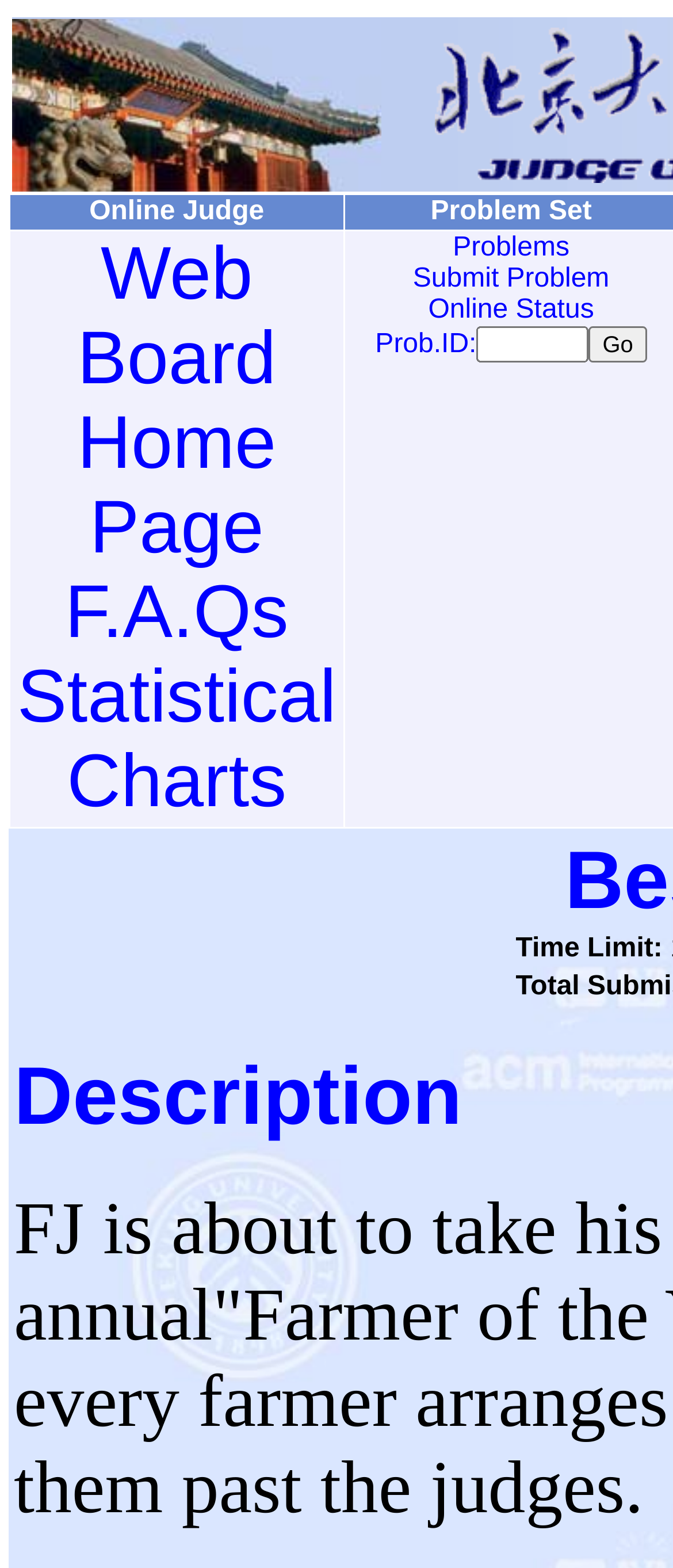For the given element description About Us, determine the bounding box coordinates of the UI element. The coordinates should follow the format (top-left x, top-left y, bottom-right x, bottom-right y) and be within the range of 0 to 1.

None